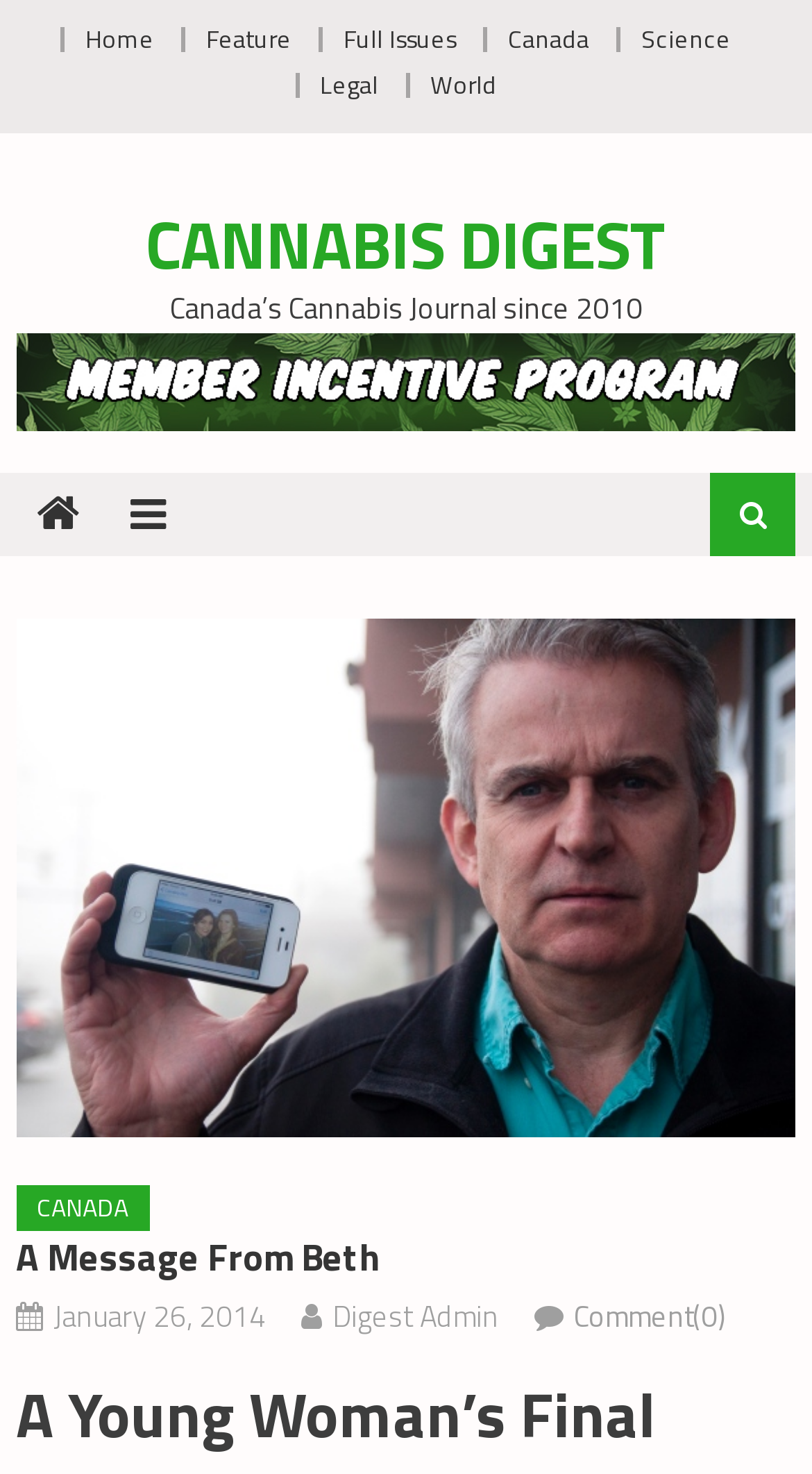Can you find and generate the webpage's heading?

A Message From Beth